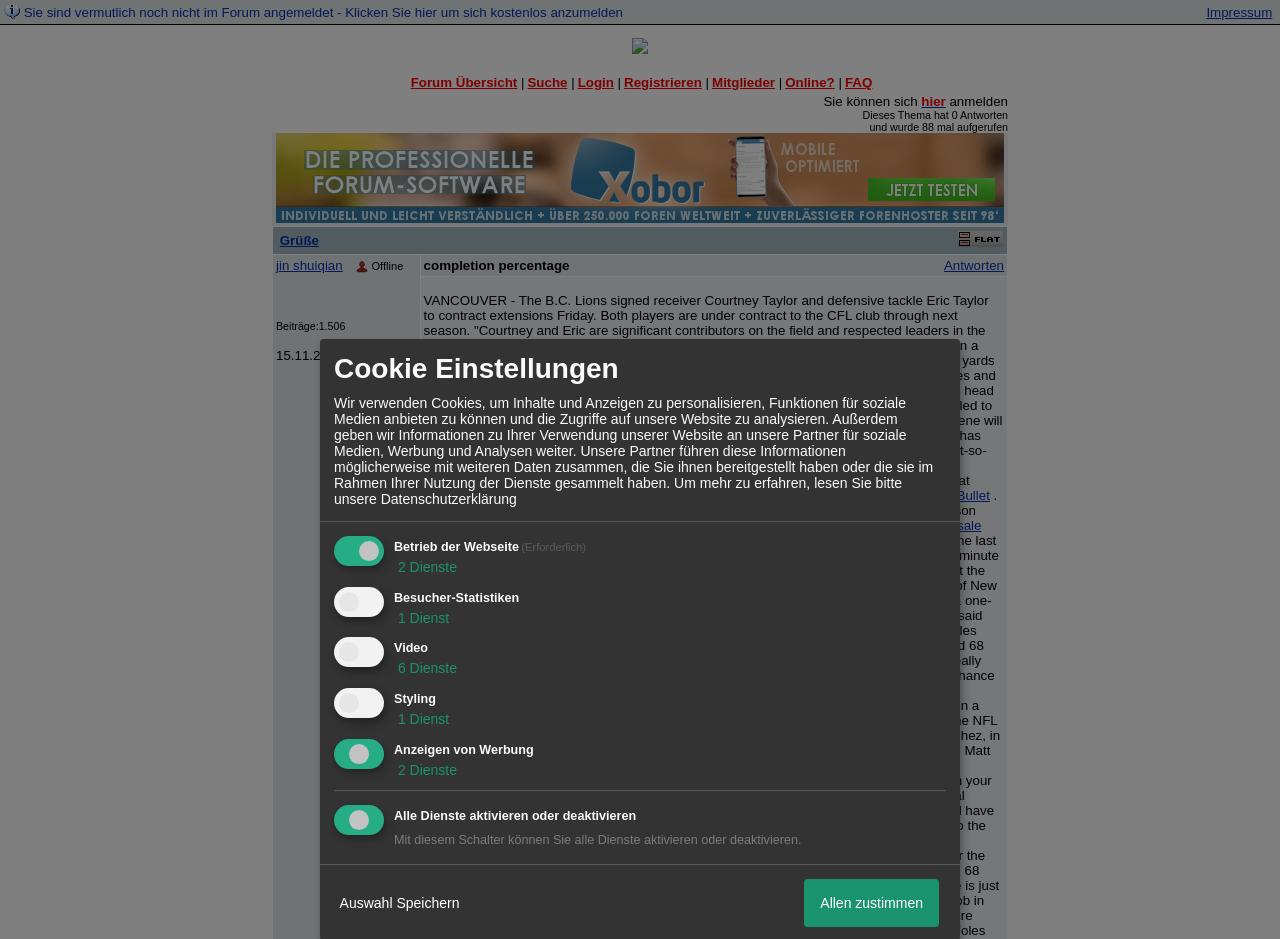Please specify the bounding box coordinates of the element that should be clicked to execute the given instruction: 'View the FAQ'. Ensure the coordinates are four float numbers between 0 and 1, expressed as [left, top, right, bottom].

[0.66, 0.08, 0.682, 0.095]